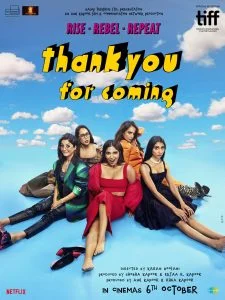Offer a detailed account of the various components present in the image.

The image showcases the vibrant poster for the movie "Thank You for Coming," featuring a group of young women styled in fashionable outfits, representing the themes of empowerment and friendship. Each character exudes confidence, set against a bright blue sky dotted with fluffy clouds. The tagline "Rise - Rebel - Repeat" boldly emphasizes the film’s spirited message. This movie is set to be released in cinemas on October 6th, and it has garnered attention at the Toronto International Film Festival (TIFF). The poster encapsulates a mix of fun and rebellious energy, hinting at the entertaining storyline that audiences can expect.